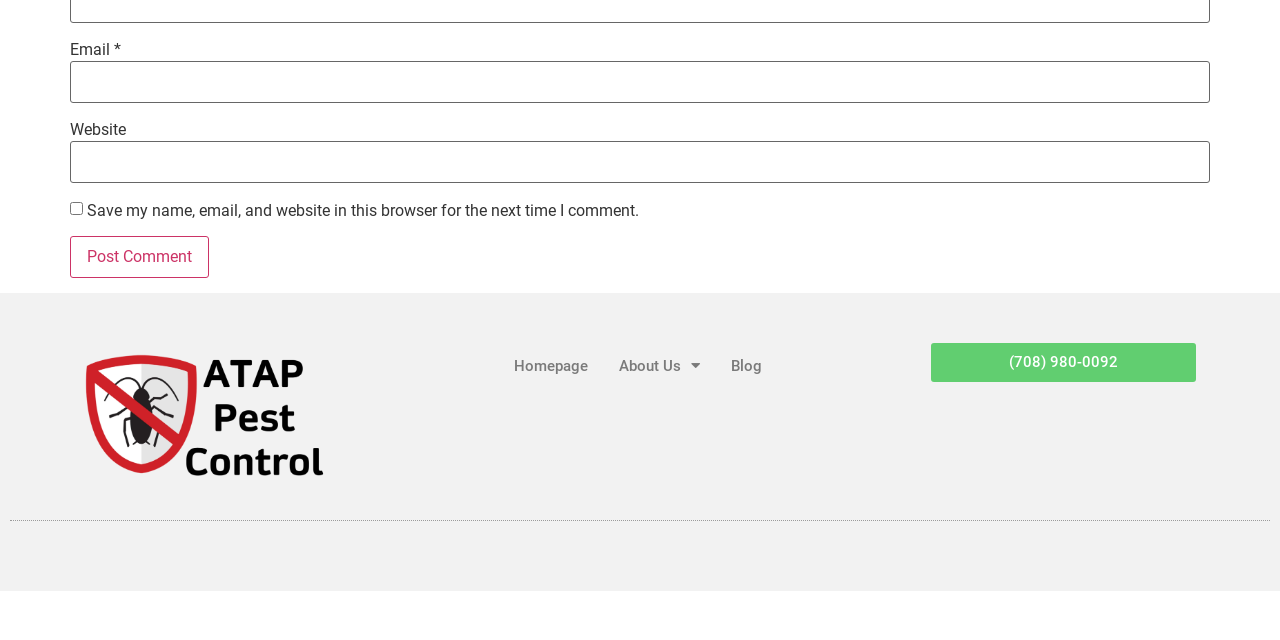Locate the UI element described as follows: "parent_node: Website name="url"". Return the bounding box coordinates as four float numbers between 0 and 1 in the order [left, top, right, bottom].

[0.055, 0.221, 0.945, 0.286]